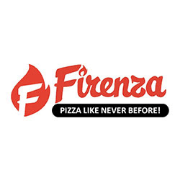Provide an in-depth description of the image.

The image features the logo of "Firenza," a vibrant pizza brand. The design prominently showcases the brand name "Firenza" in a bold, red font that stands out, complemented by a stylized flame icon to the left that symbolizes heat and passion for crafting pizza. Beneath the name, the tagline "PIZZA LIKE NEVER BEFORE!" is displayed in a striking black rectangle, emphasizing the unique offerings the brand promises. This logo encapsulates the energetic and inviting nature of the Firenza brand, making it clear that their pizza is exceptional and worth trying.